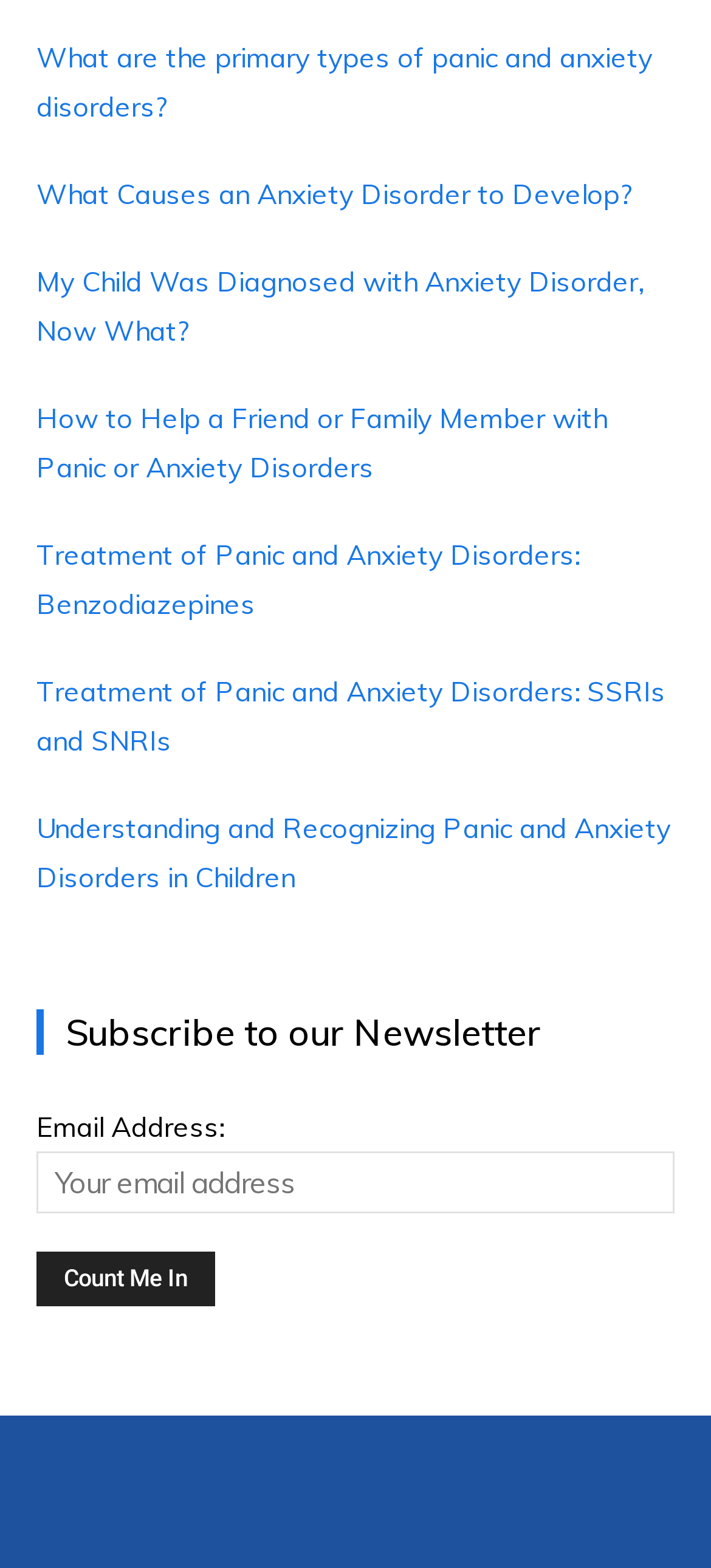Determine the bounding box coordinates for the clickable element required to fulfill the instruction: "Learn about primary types of panic and anxiety disorders". Provide the coordinates as four float numbers between 0 and 1, i.e., [left, top, right, bottom].

[0.051, 0.026, 0.918, 0.08]